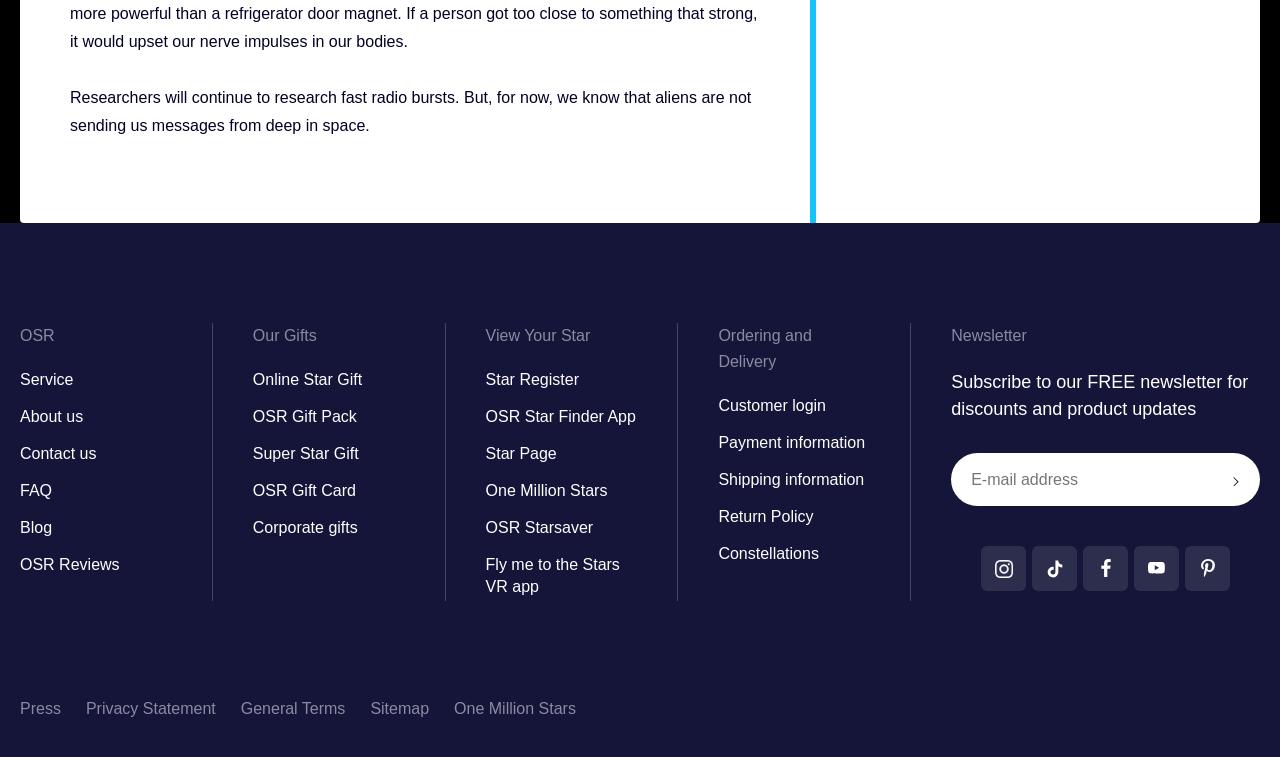Determine the bounding box for the UI element that matches this description: "Star Page".

[0.379, 0.588, 0.435, 0.61]